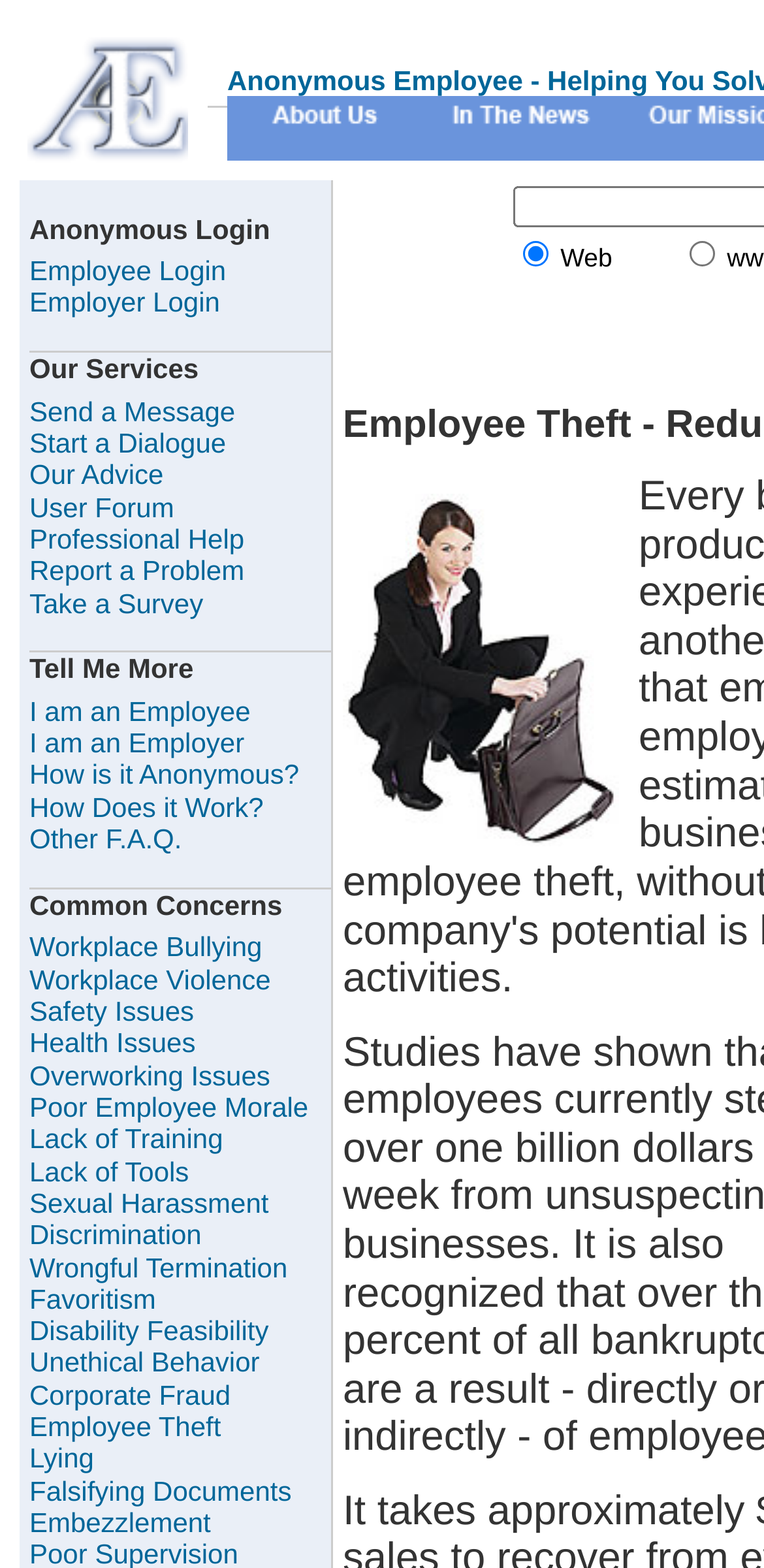Determine the bounding box coordinates for the area that should be clicked to carry out the following instruction: "Report a Problem".

[0.038, 0.354, 0.433, 0.374]